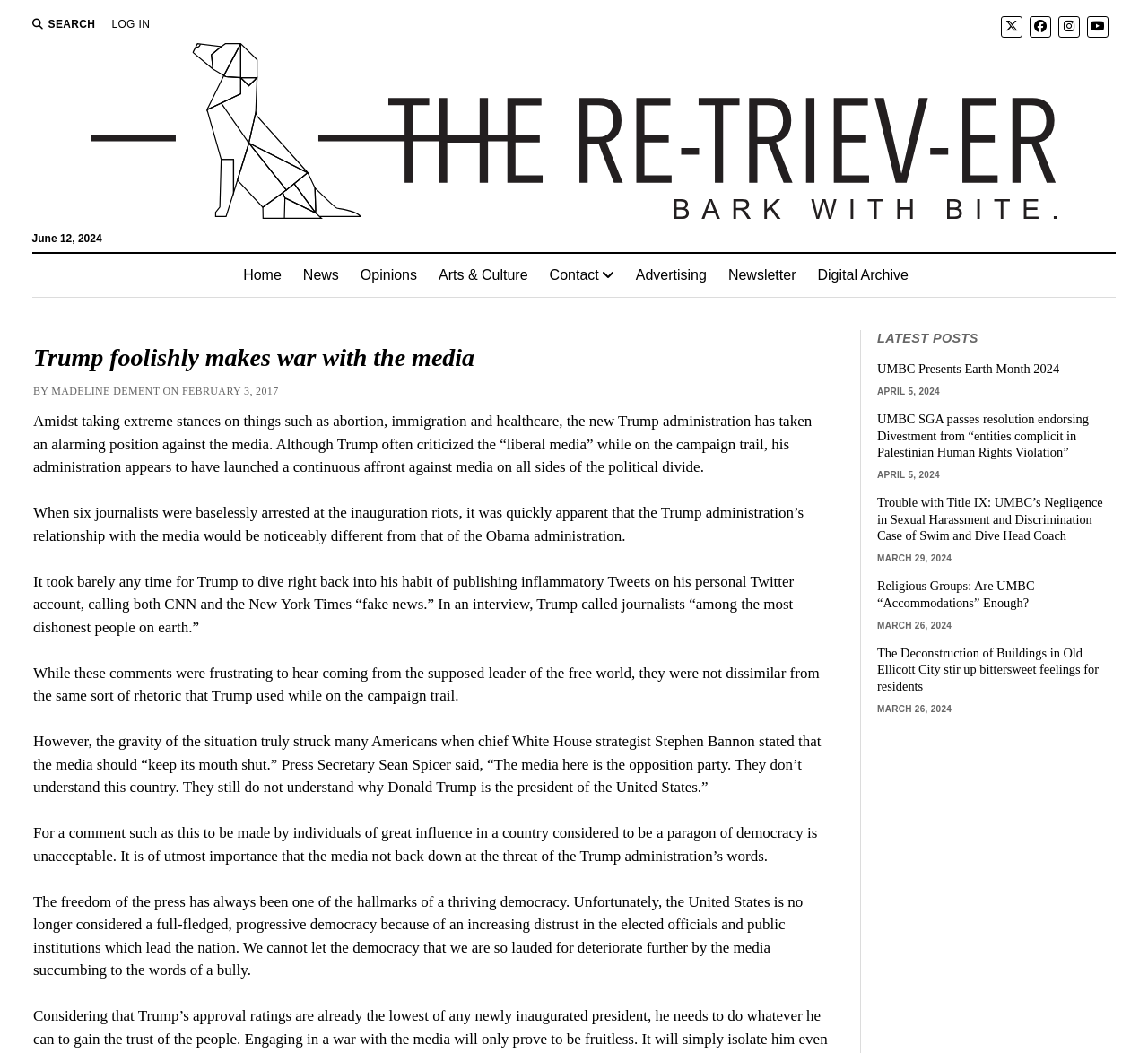Find and indicate the bounding box coordinates of the region you should select to follow the given instruction: "read the latest post 'UMBC Presents Earth Month 2024'".

[0.764, 0.343, 0.97, 0.358]